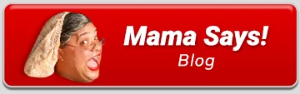What is the character wearing?
Based on the visual, give a brief answer using one word or a short phrase.

Glasses and headscarf